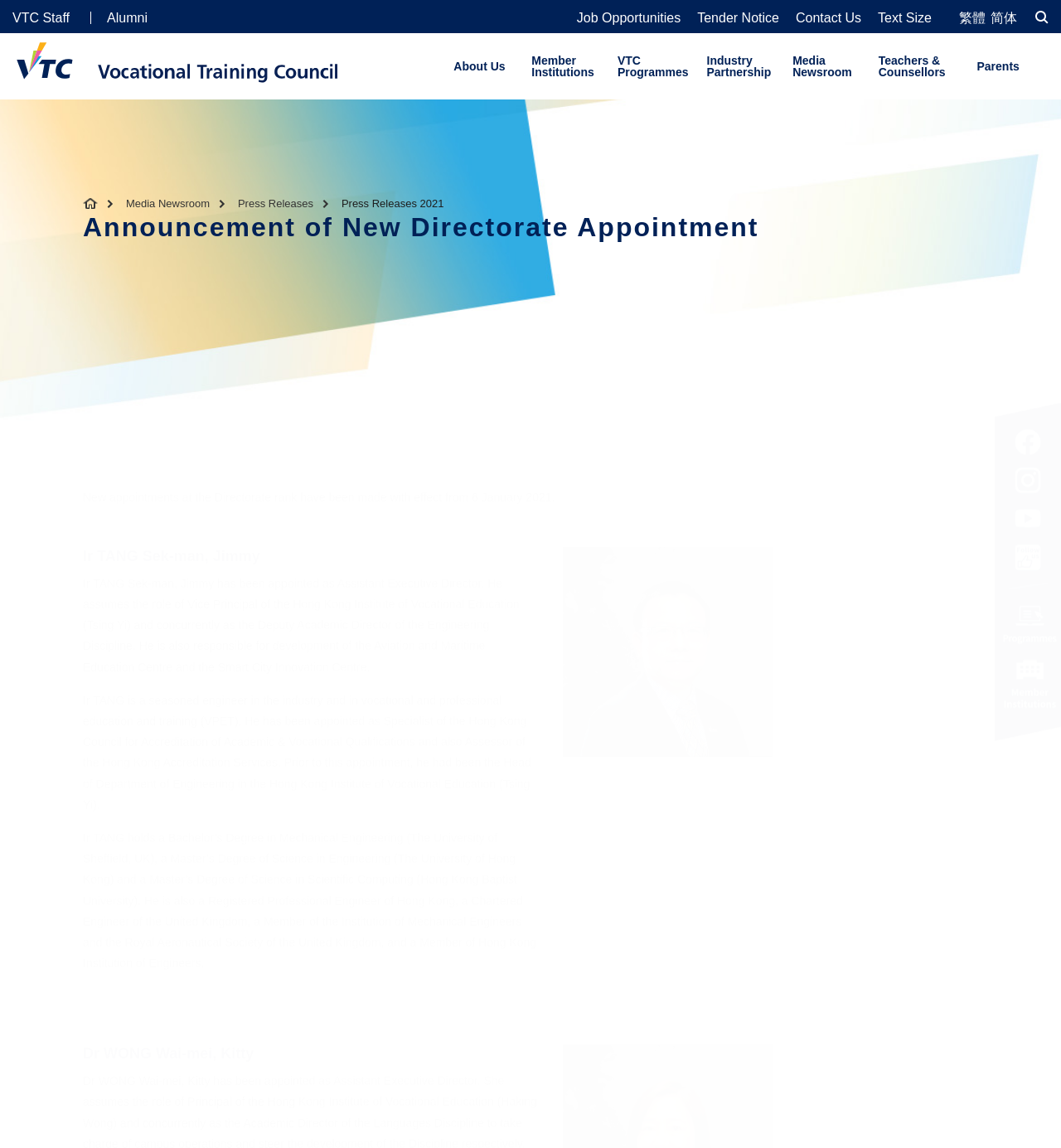Identify the bounding box for the given UI element using the description provided. Coordinates should be in the format (top-left x, top-left y, bottom-right x, bottom-right y) and must be between 0 and 1. Here is the description: Member Institutions

[0.501, 0.029, 0.565, 0.087]